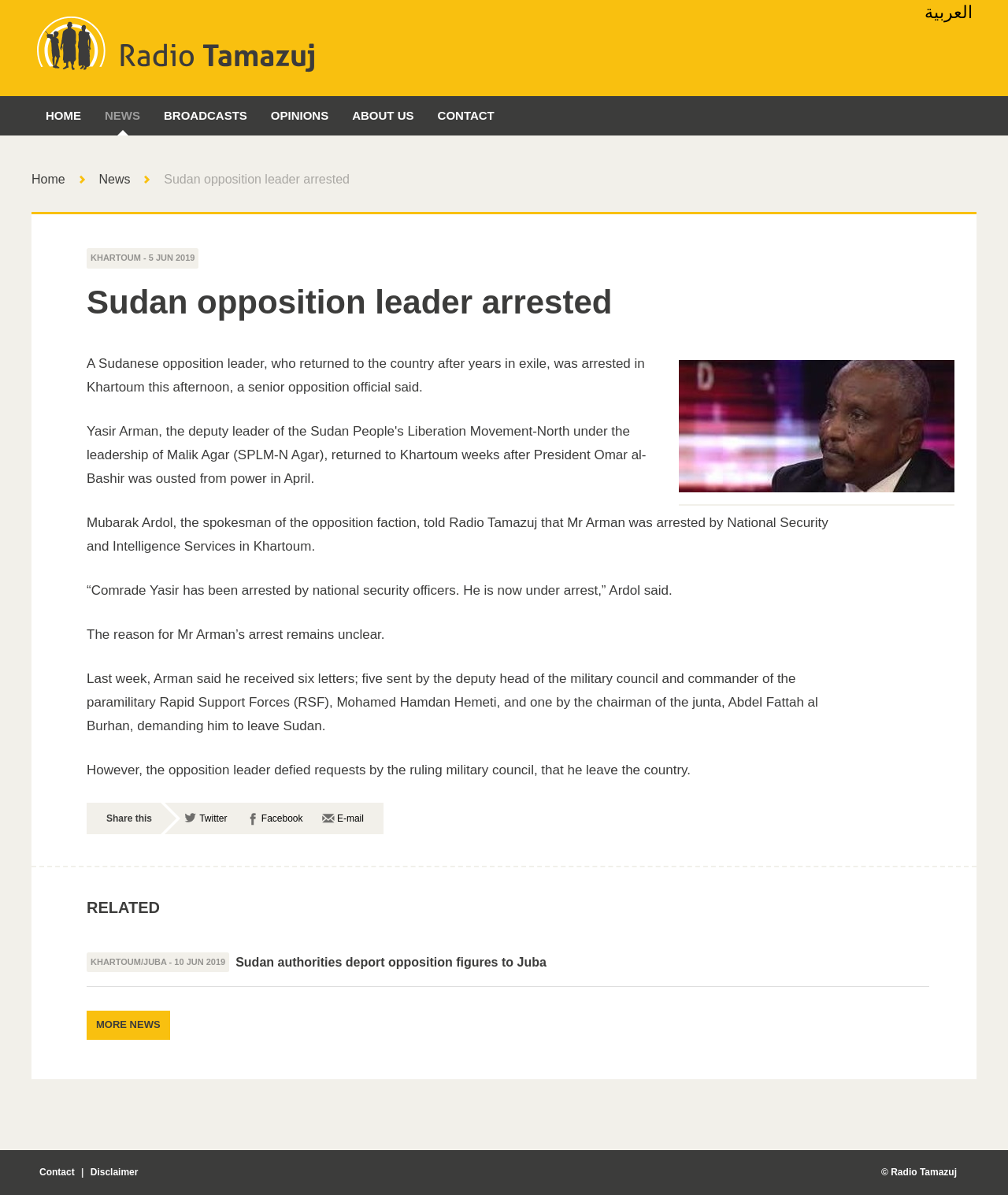Please locate the bounding box coordinates of the element's region that needs to be clicked to follow the instruction: "Read Sudan opposition leader arrested news". The bounding box coordinates should be provided as four float numbers between 0 and 1, i.e., [left, top, right, bottom].

[0.163, 0.144, 0.347, 0.156]